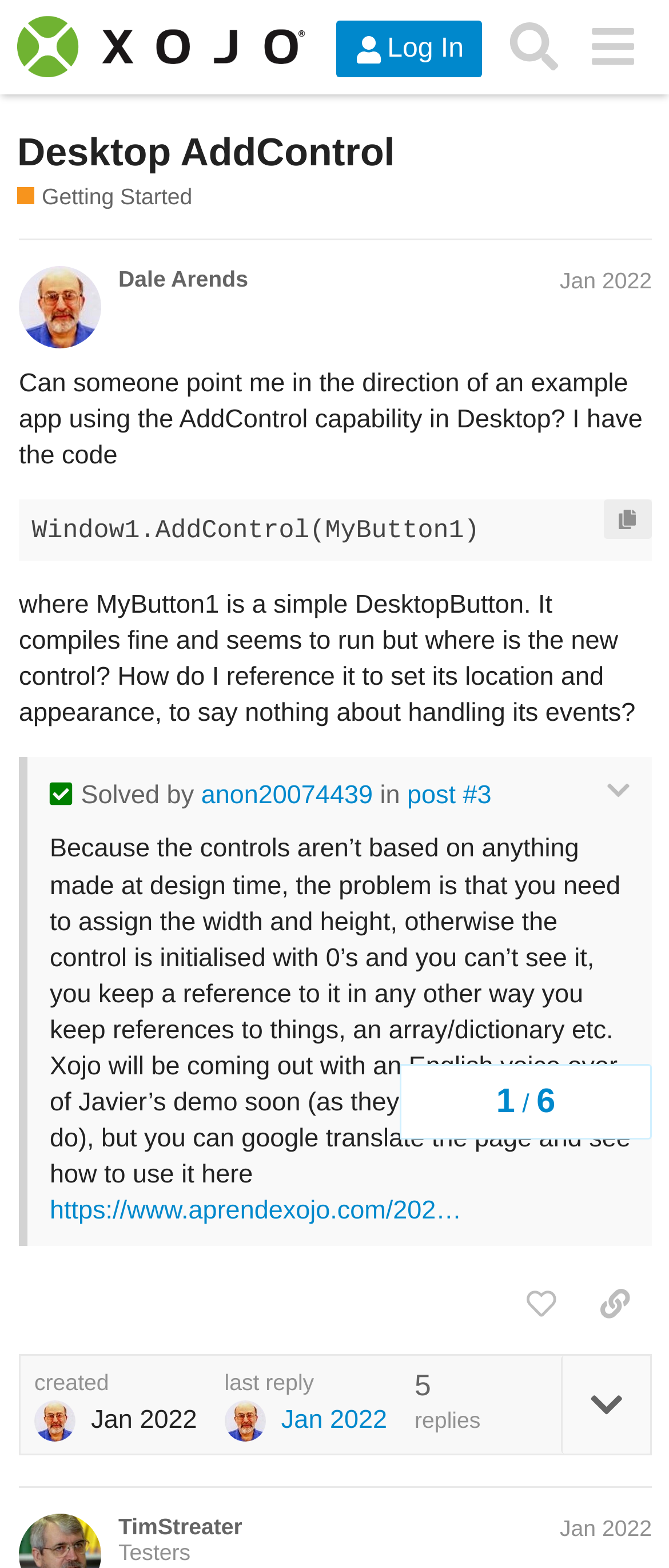Use a single word or phrase to answer this question: 
How many buttons are there in the first post?

2